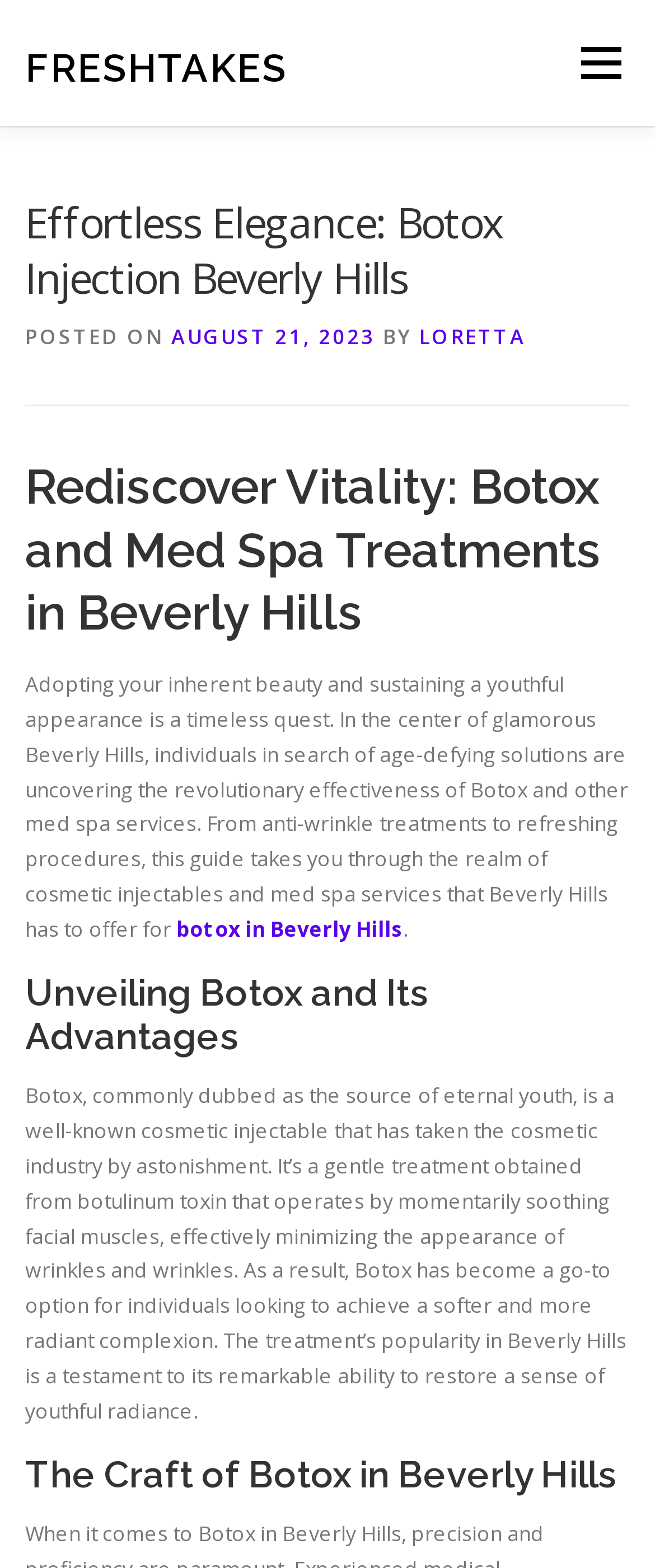What is the purpose of Botox?
Examine the webpage screenshot and provide an in-depth answer to the question.

I determined the purpose of Botox by reading the text 'Botox has become a go-to option for individuals looking to achieve a softer and more radiant complexion. The treatment’s popularity in Beverly Hills is a testament to its remarkable ability to restore a sense of youthful radiance.' which suggests that Botox is used to minimize wrinkles and achieve a more youthful appearance.